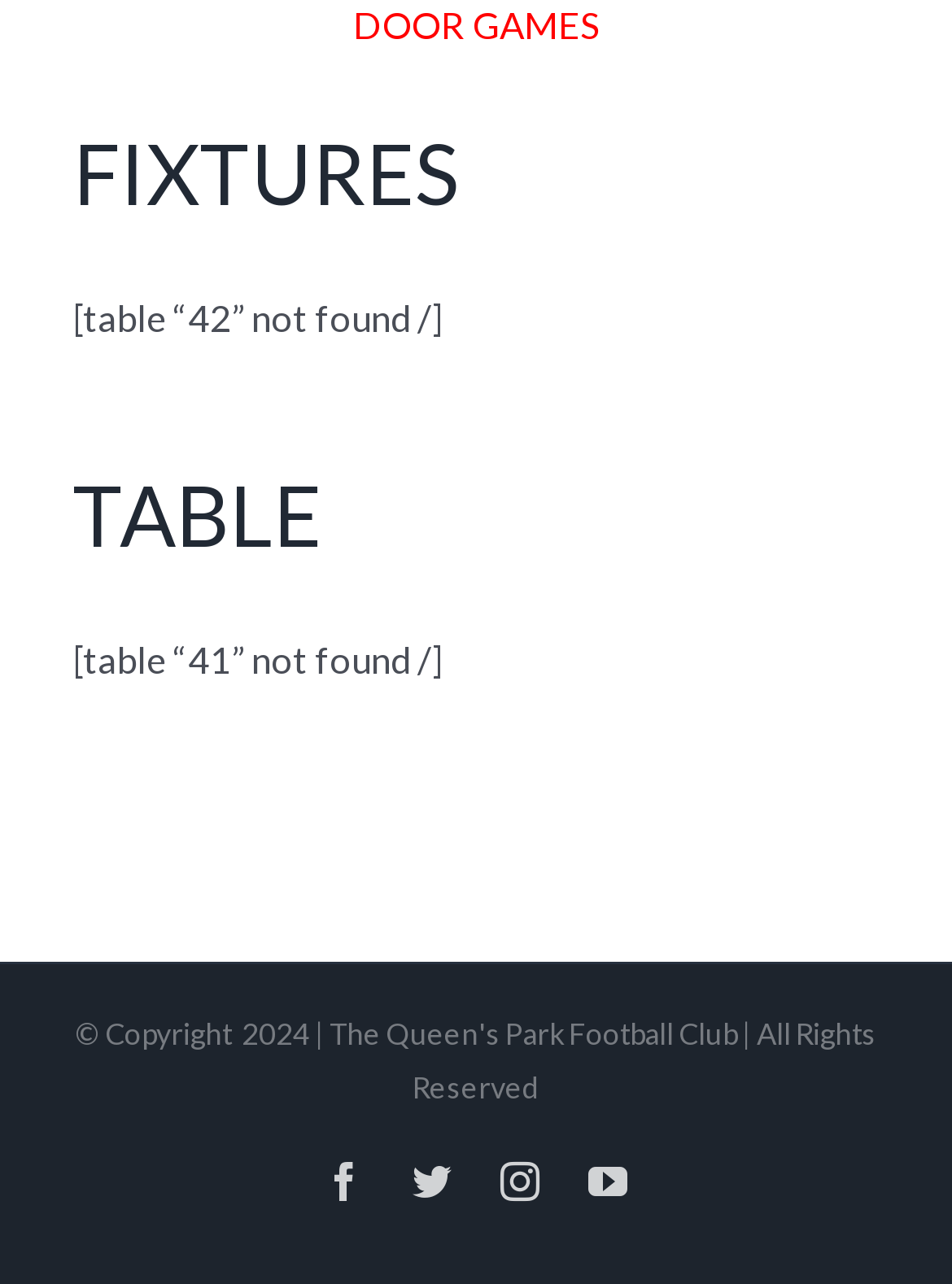What is the position of the facebook link?
Look at the image and respond with a one-word or short-phrase answer.

top-left